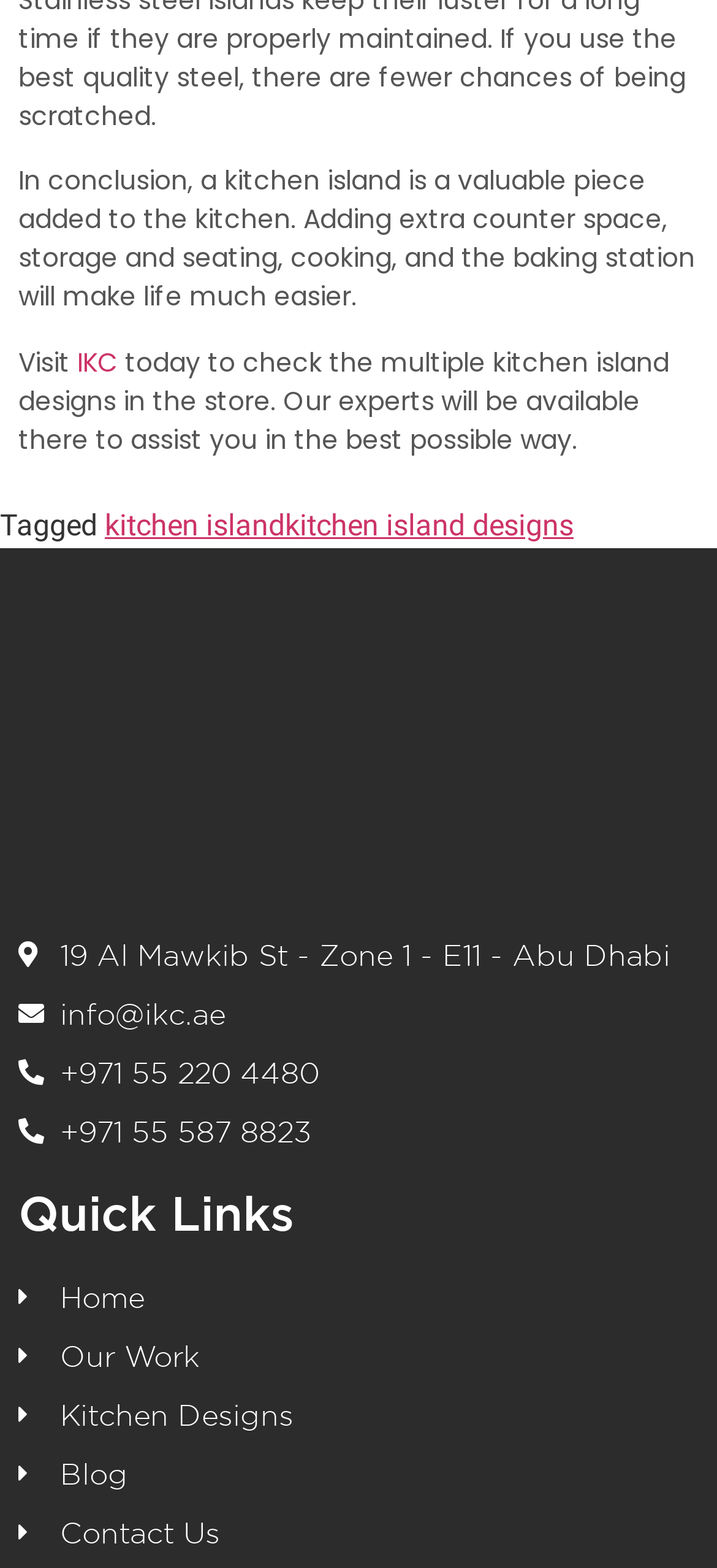What is the address of the store?
Answer briefly with a single word or phrase based on the image.

19 Al Mawkib St - Zone 1 - E11 - Abu Dhabi